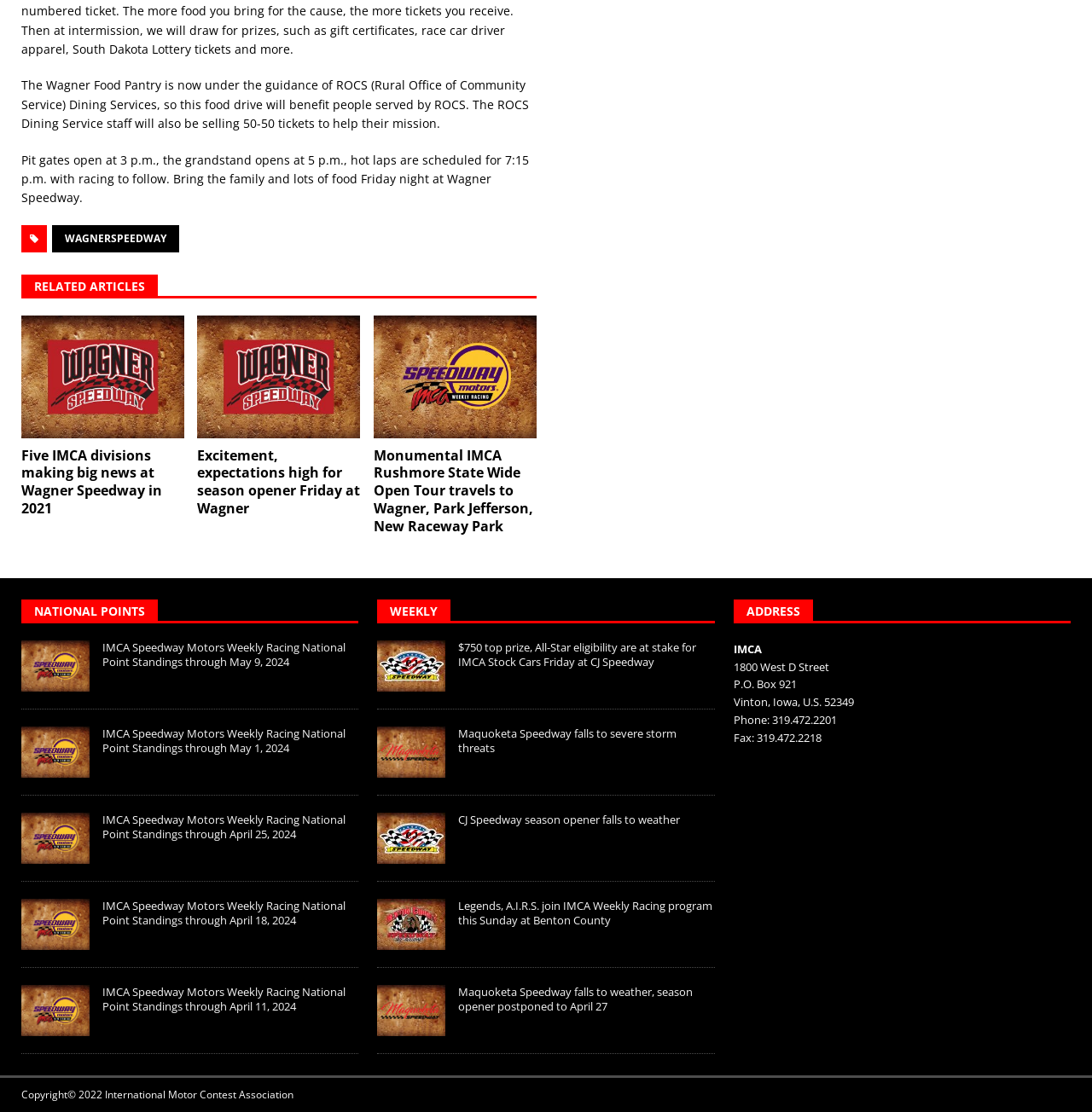Please identify the bounding box coordinates of the element I should click to complete this instruction: 'Click the link to read about Monumental IMCA Rushmore State Wide Open Tour travels to Wagner, Park Jefferson, New Raceway Park'. The coordinates should be given as four float numbers between 0 and 1, like this: [left, top, right, bottom].

[0.342, 0.284, 0.491, 0.394]